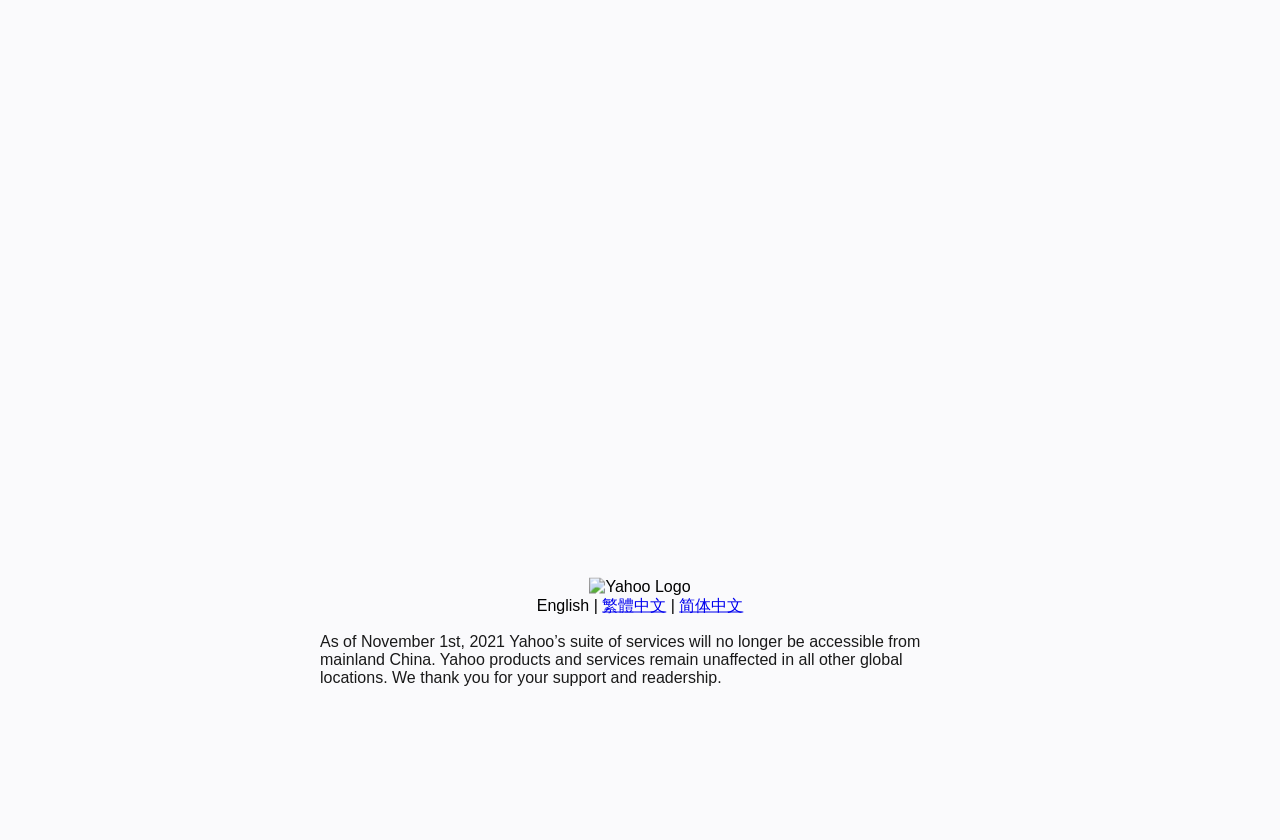Predict the bounding box coordinates for the UI element described as: "繁體中文". The coordinates should be four float numbers between 0 and 1, presented as [left, top, right, bottom].

[0.47, 0.71, 0.52, 0.73]